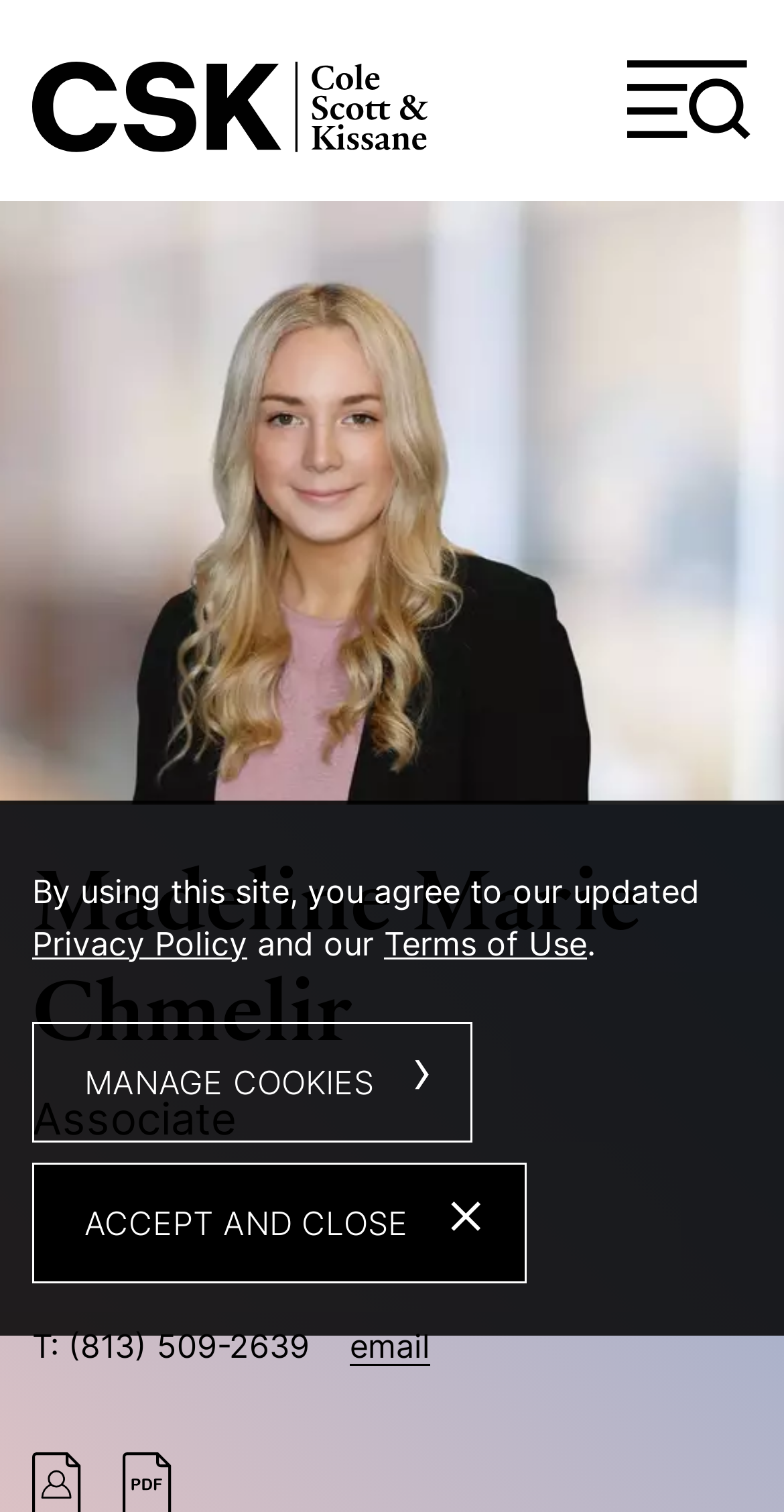Please locate the clickable area by providing the bounding box coordinates to follow this instruction: "open main menu".

[0.79, 0.035, 0.969, 0.098]